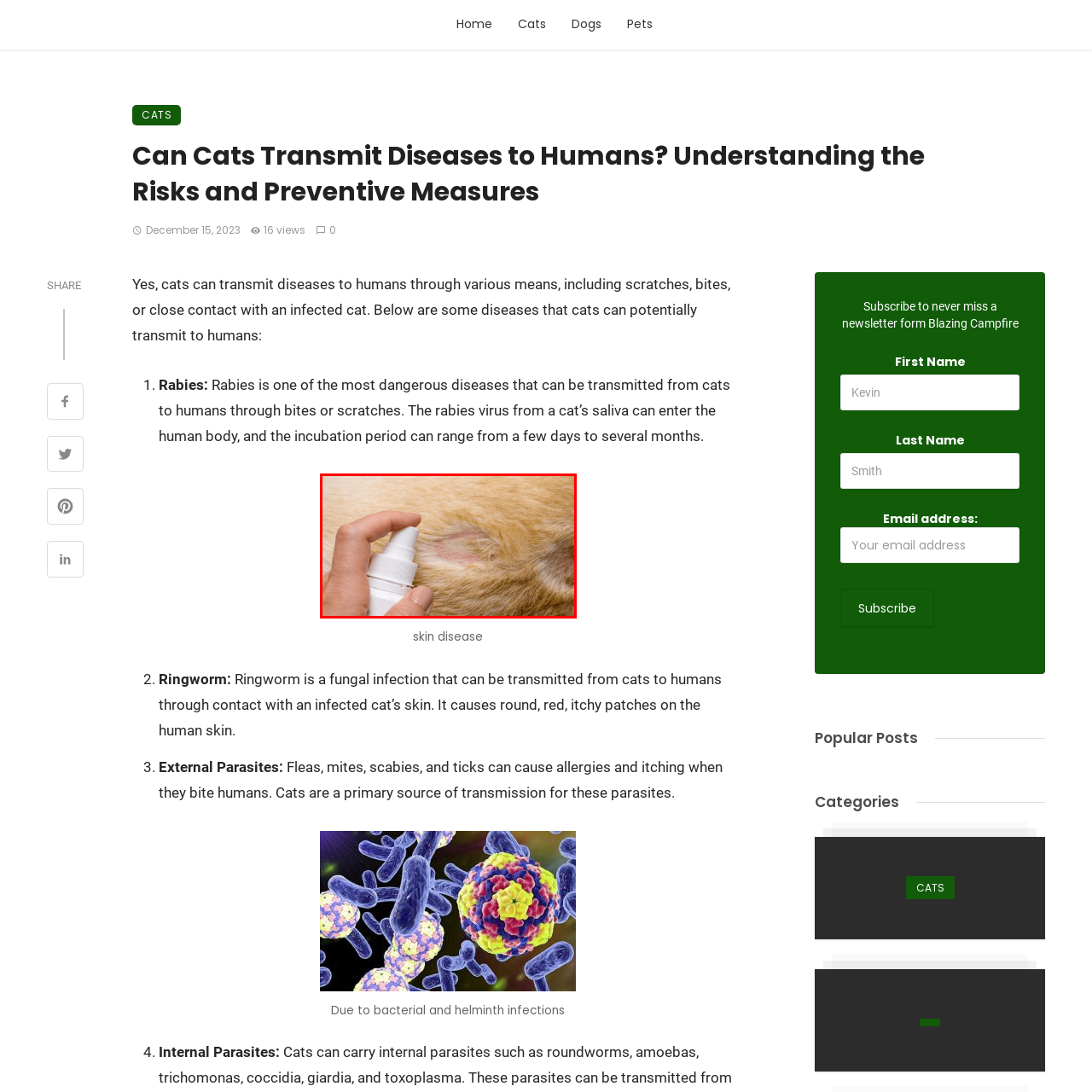Using the image highlighted in the red border, answer the following question concisely with a word or phrase:
Why is the image relevant to the article?

It shows disease transmission risk